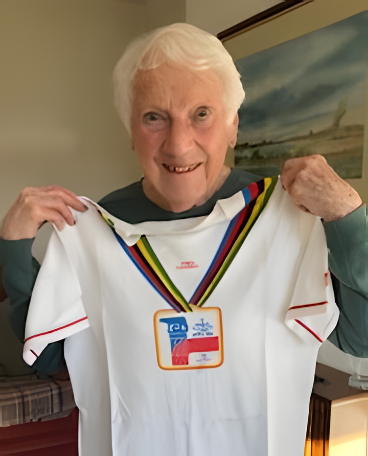Describe every significant element in the image thoroughly.

The image features Pam Horwill proudly displaying her World Championships T-shirt, a symbol of her dedication and achievements in athletics. With white hair and a warm smile, she holds the T-shirt towards the camera, showcasing its distinctive design adorned with vibrant stripes and an emblem. Pam's involvement in athletics spans decades, highlighted by her admiration for the sport and her experiences as an athlete. This T-shirt serves as a testament to her lifelong commitment to athletics, reflecting not only personal milestones but also her contributions to the sport, especially during a time when opportunities for women in athletics were limited. The background hints at her home, providing a cozy and personal setting for this reflection of her athletic journey.